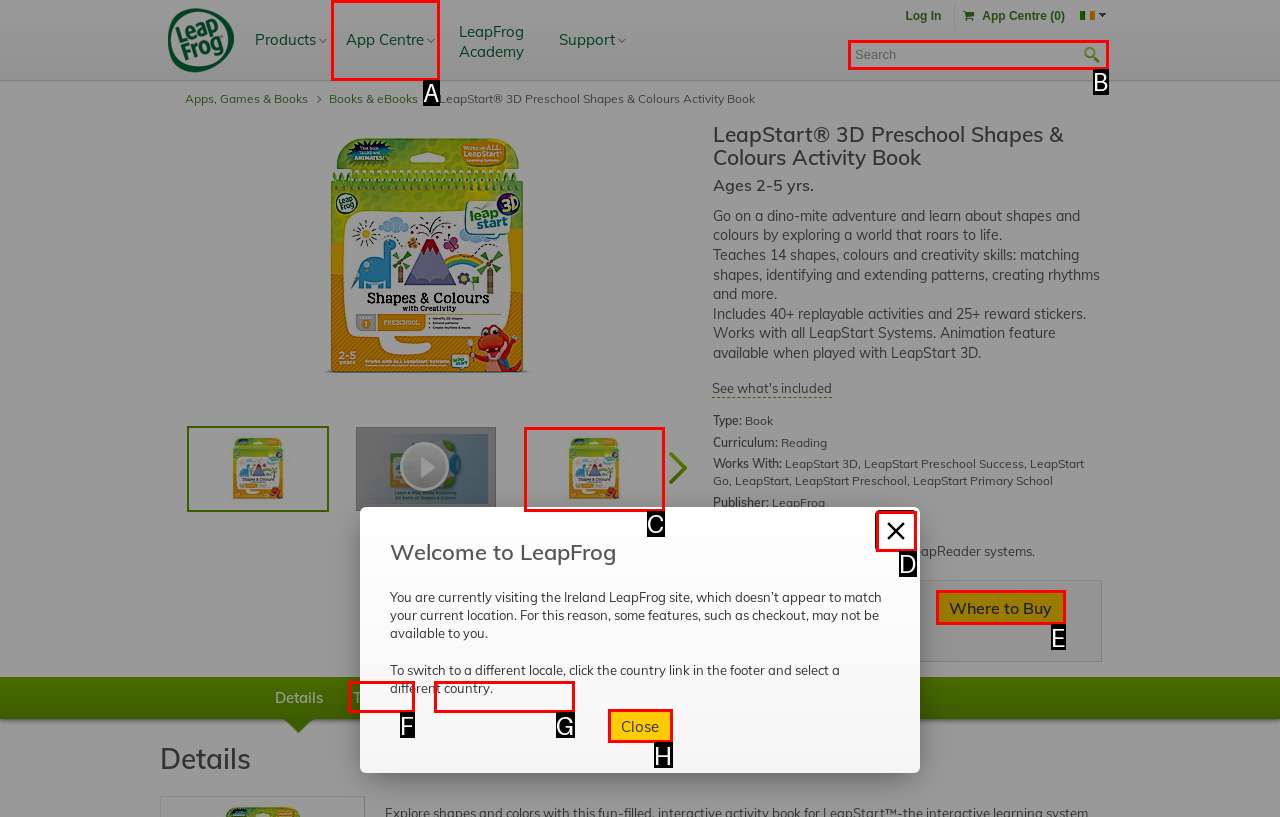Find the HTML element that suits the description: parent_node: Welcome to LeapFrog aria-label="Close"
Indicate your answer with the letter of the matching option from the choices provided.

D